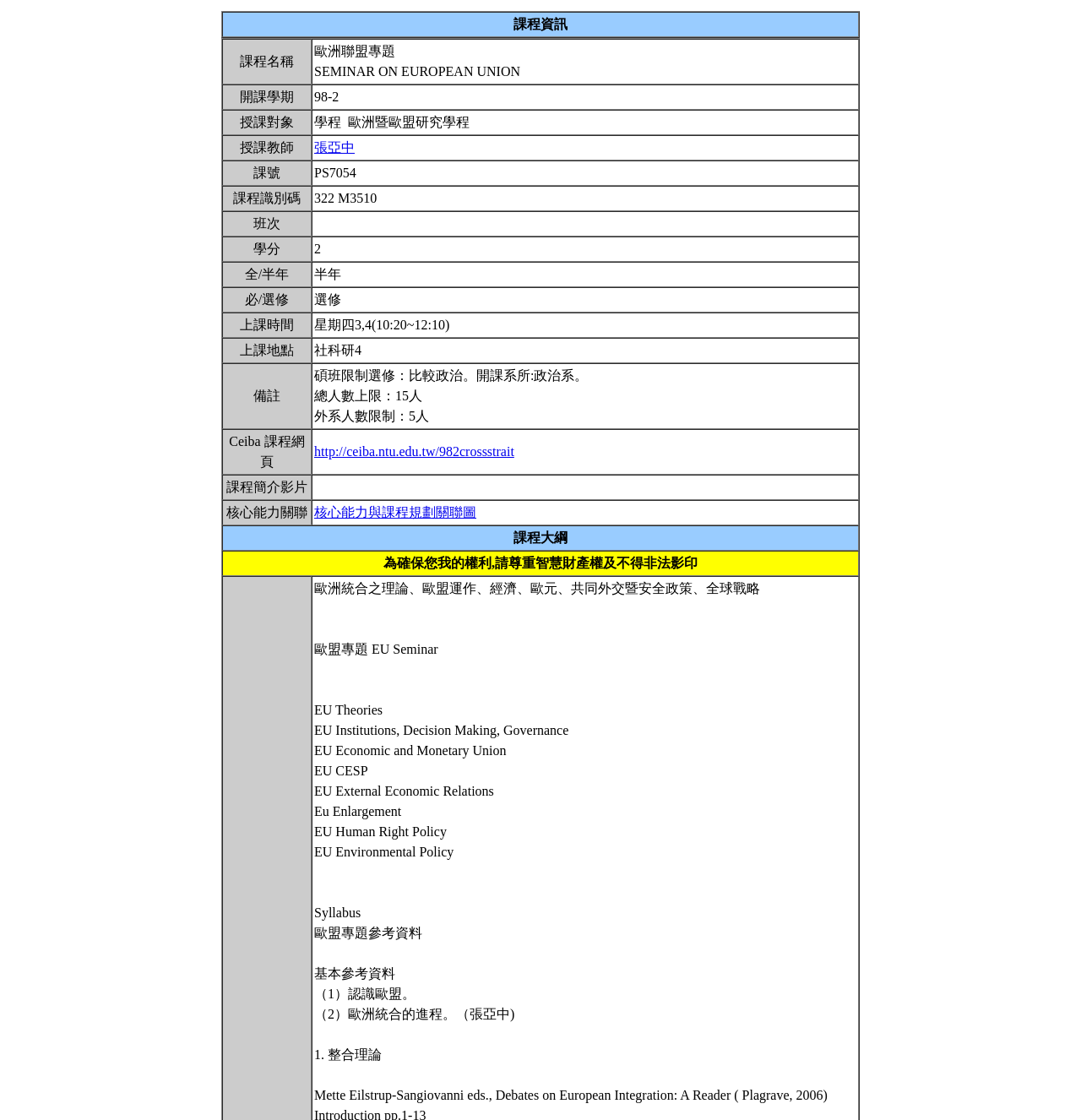Could you please study the image and provide a detailed answer to the question:
Who is the instructor of the course?

I found the instructor's name by looking at the table cell with the text '授課教師' and its corresponding value '張亞中', which is also a link.